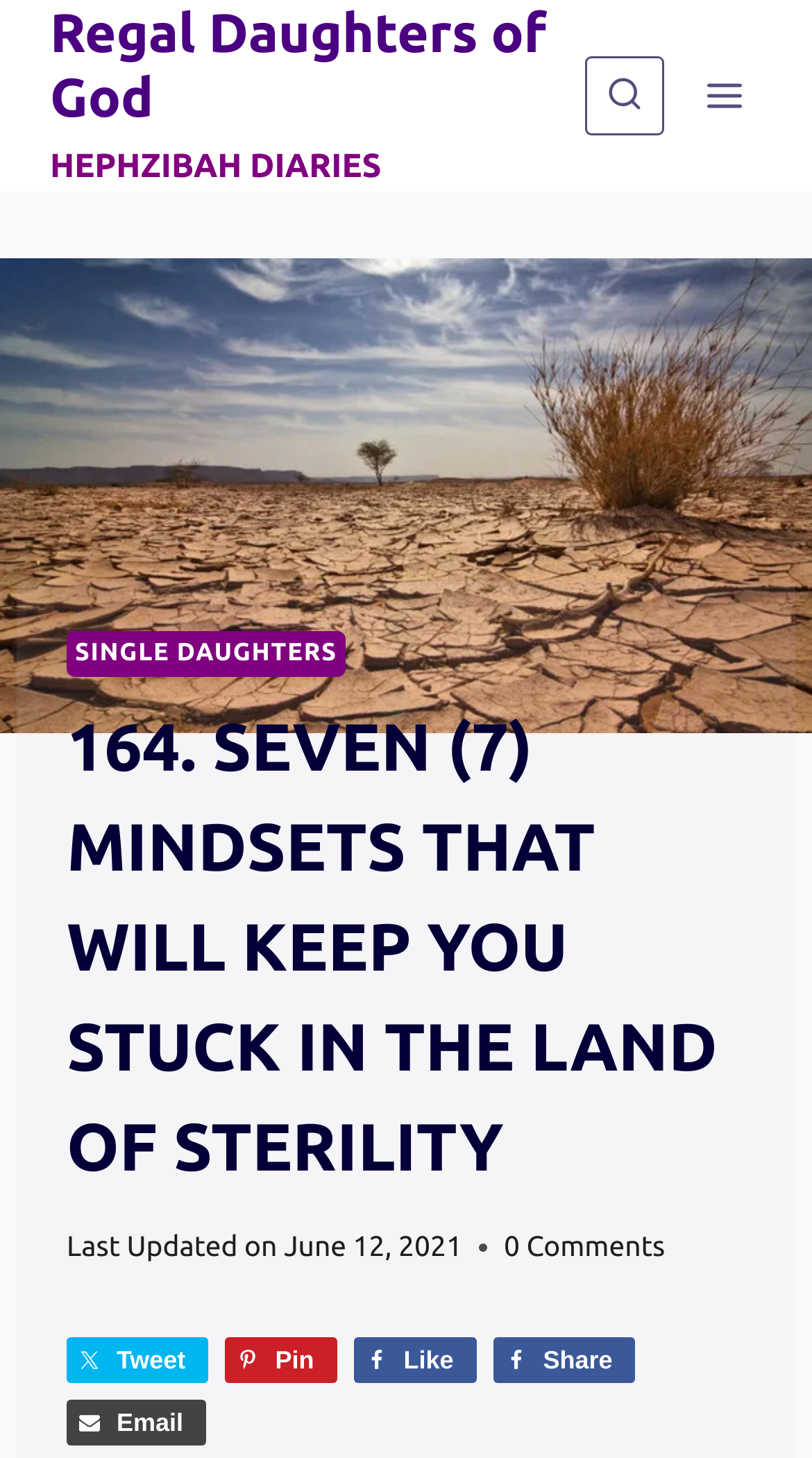Generate a thorough description of the webpage.

This webpage appears to be a blog post or article titled "164. SEVEN (7) MINDSETS THAT WILL KEEP YOU STUCK IN THE LAND OF STERILITY" from the "Regal Daughters of God" series. At the top left, there is a link to "Regal Daughters of God HEPHZIBAH DIARIES". Next to it, there are two buttons: "View Search Form" and "Open menu". 

The main content area is divided into two sections. The top section has a header with links to "SINGLE DAUGHTERS" and the title of the article. Below the title, there is a "Last Updated on" label with a date "June 12, 2021" and a "0 Comments" link. 

The bottom section has a row of social media links, including "Tweet", "Pin", "Like", "Share", and "Email", each accompanied by a small icon. 

At the bottom right, there is a "Scroll to top" button.